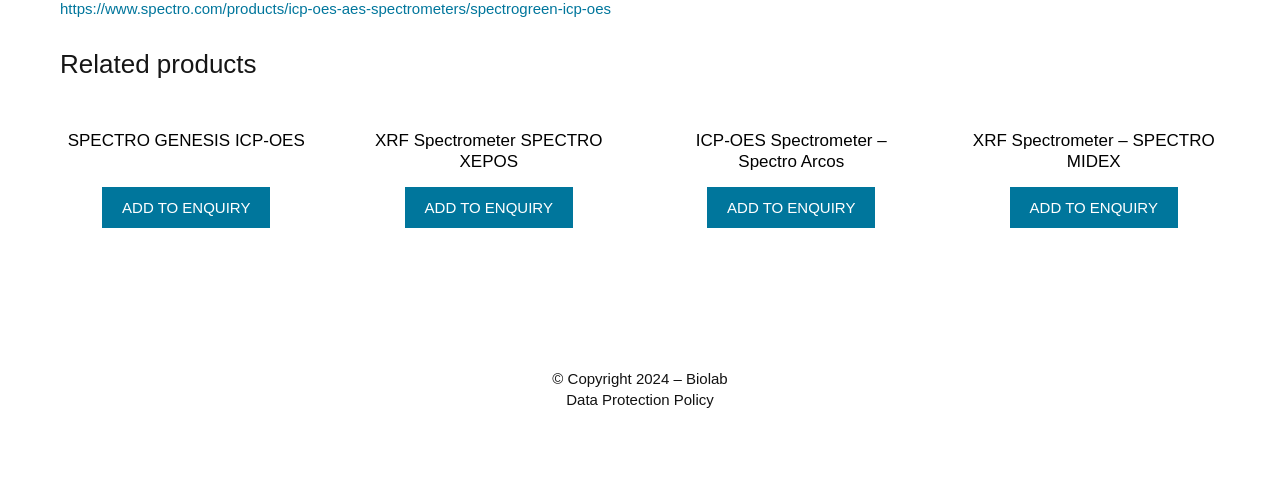Determine the bounding box coordinates of the clickable element to complete this instruction: "Explore XRF Spectrometer SPECTRO XEPOS". Provide the coordinates in the format of four float numbers between 0 and 1, [left, top, right, bottom].

[0.283, 0.209, 0.48, 0.358]